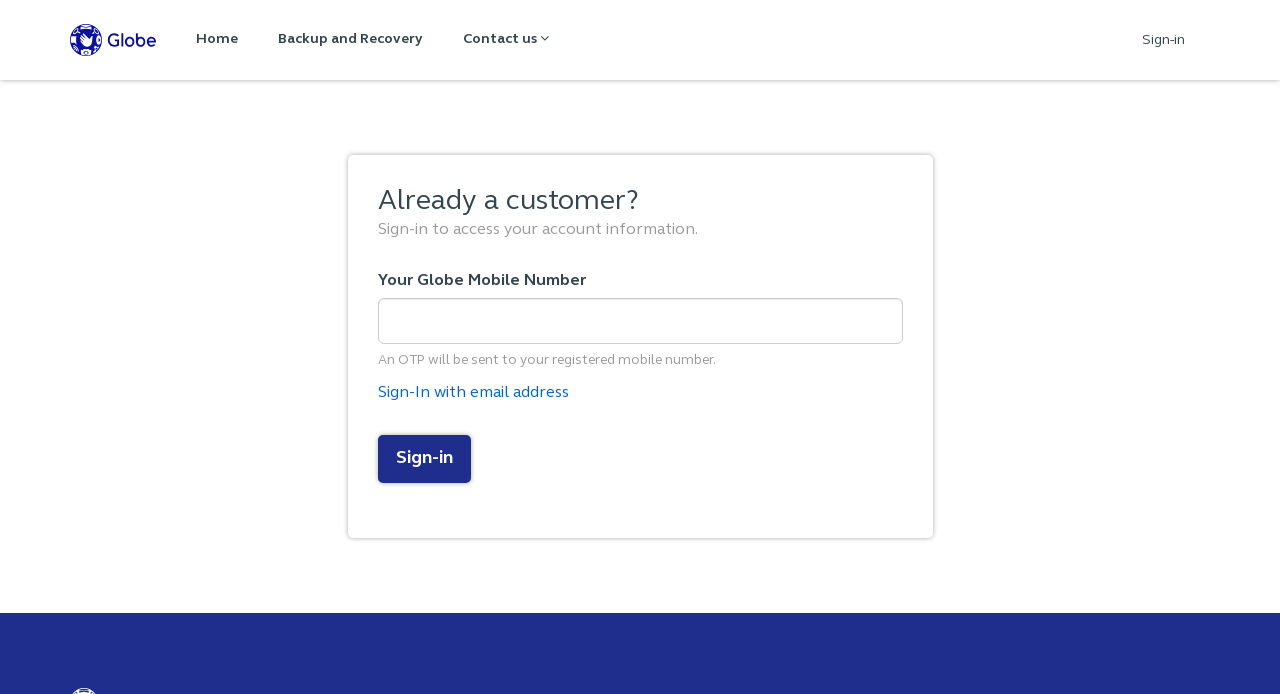Select the bounding box coordinates of the element I need to click to carry out the following instruction: "Check out Phoenix Springs Release Date Trailer".

None